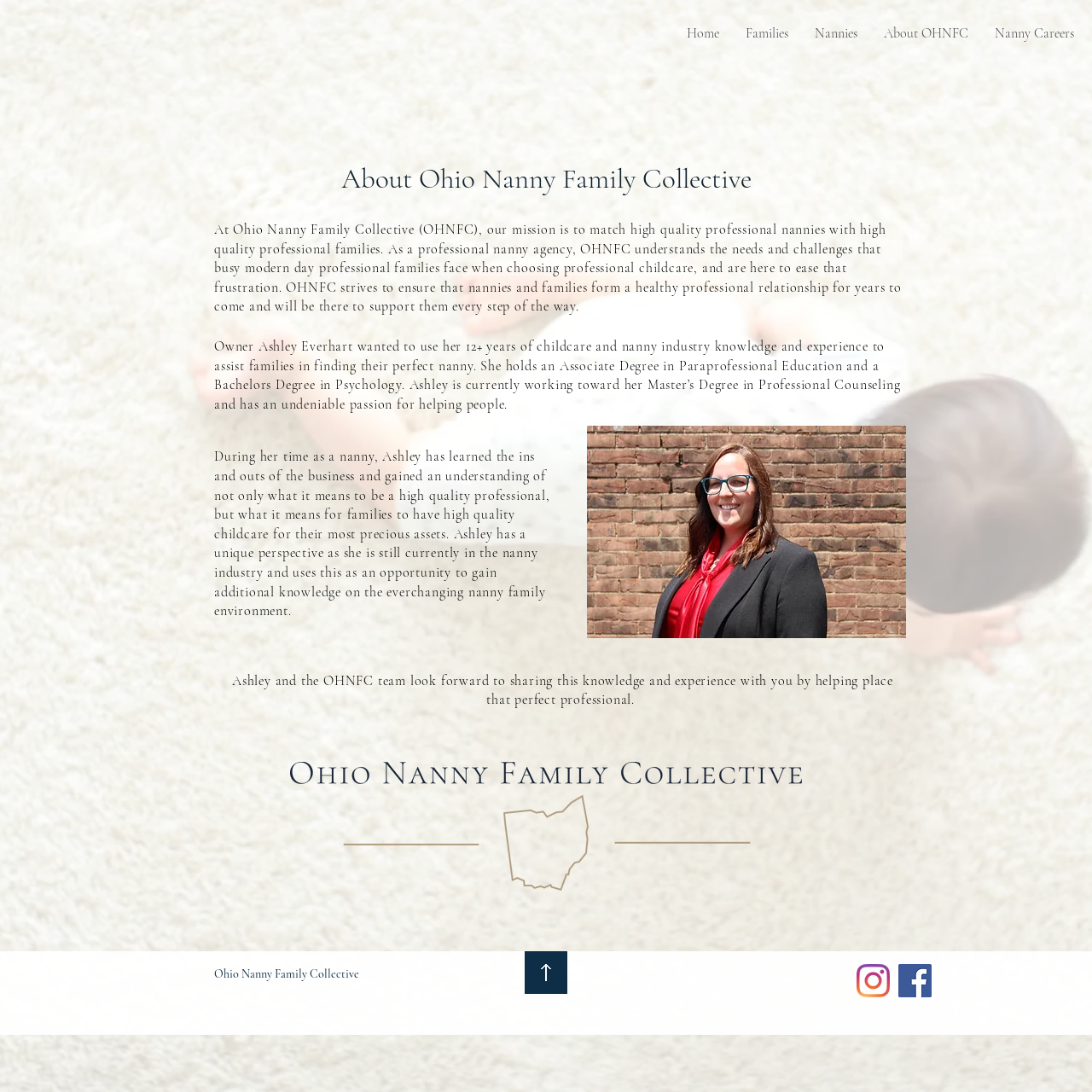Please provide a comprehensive response to the question below by analyzing the image: 
What is the mission of OHNFC?

I found the answer by reading the StaticText element that describes the mission of OHNFC. The text states 'At Ohio Nanny Family Collective (OHNFC), our mission is to match high quality professional nannies with high quality professional families.' This suggests that the mission of OHNFC is to match high quality nannies with families.